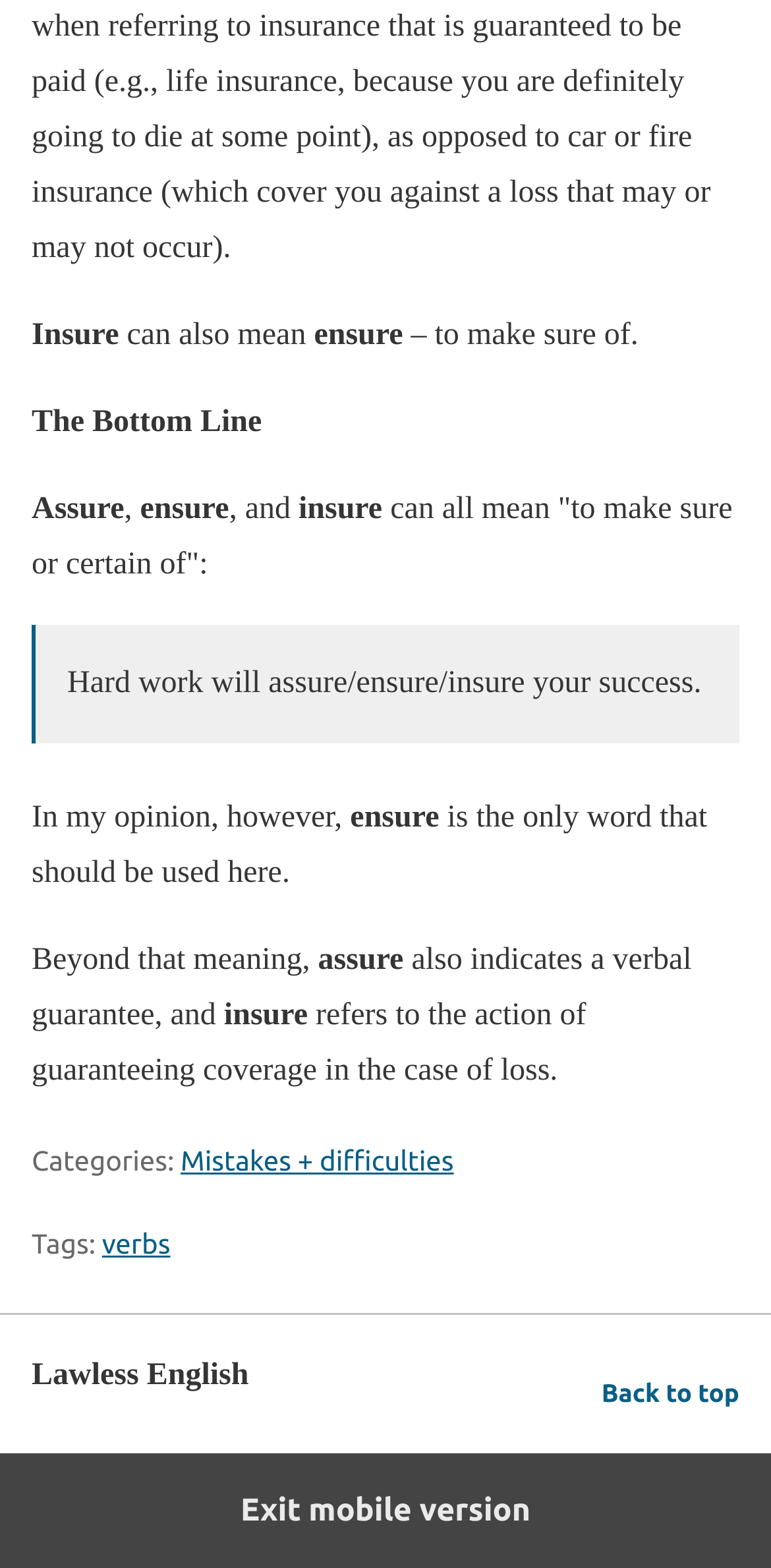What is the name of the website?
Based on the image, give a one-word or short phrase answer.

Lawless English